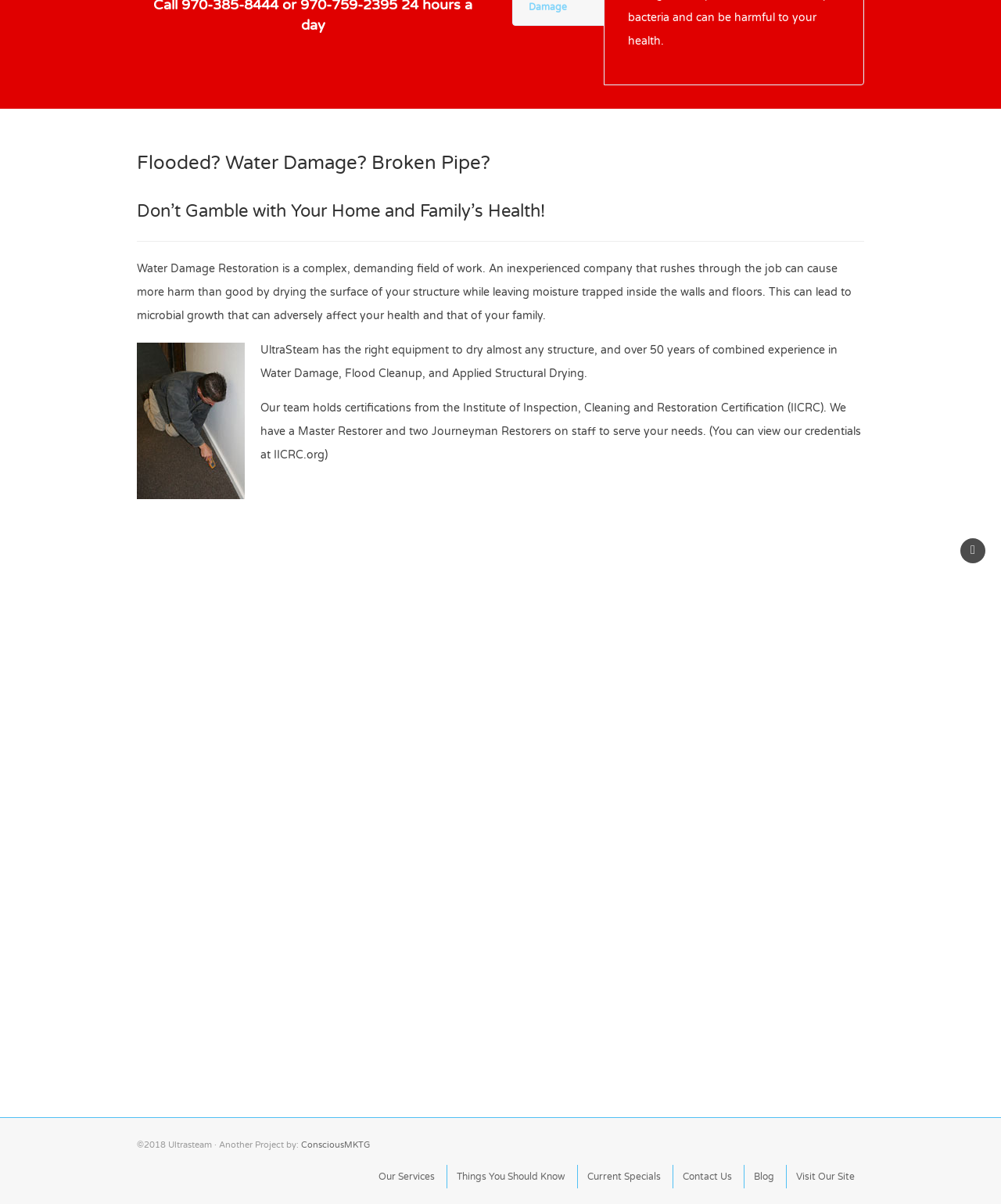Using the given description, provide the bounding box coordinates formatted as (top-left x, top-left y, bottom-right x, bottom-right y), with all values being floating point numbers between 0 and 1. Description: Contact Us

[0.673, 0.968, 0.741, 0.987]